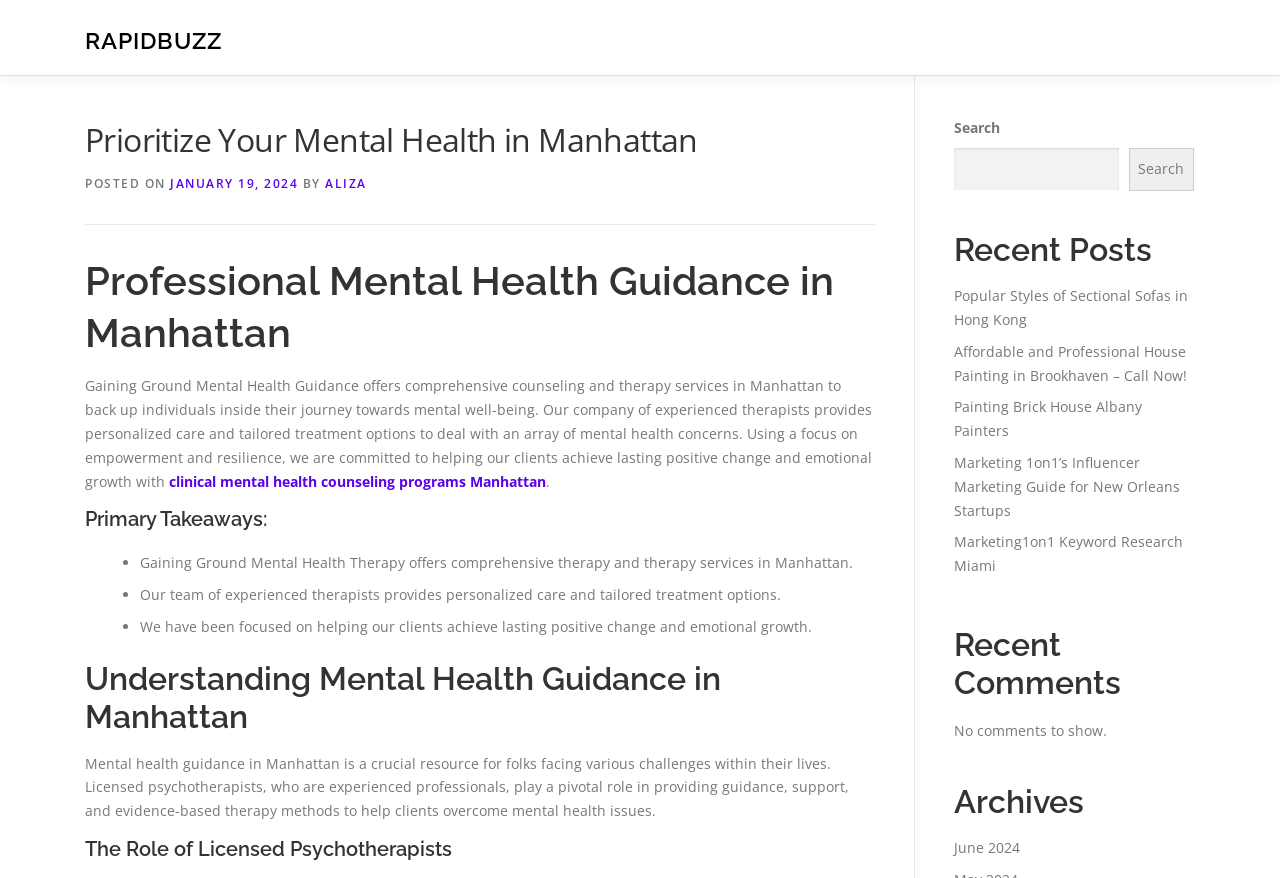Determine the bounding box coordinates of the section I need to click to execute the following instruction: "View the recent post about Popular Styles of Sectional Sofas in Hong Kong". Provide the coordinates as four float numbers between 0 and 1, i.e., [left, top, right, bottom].

[0.745, 0.326, 0.928, 0.375]